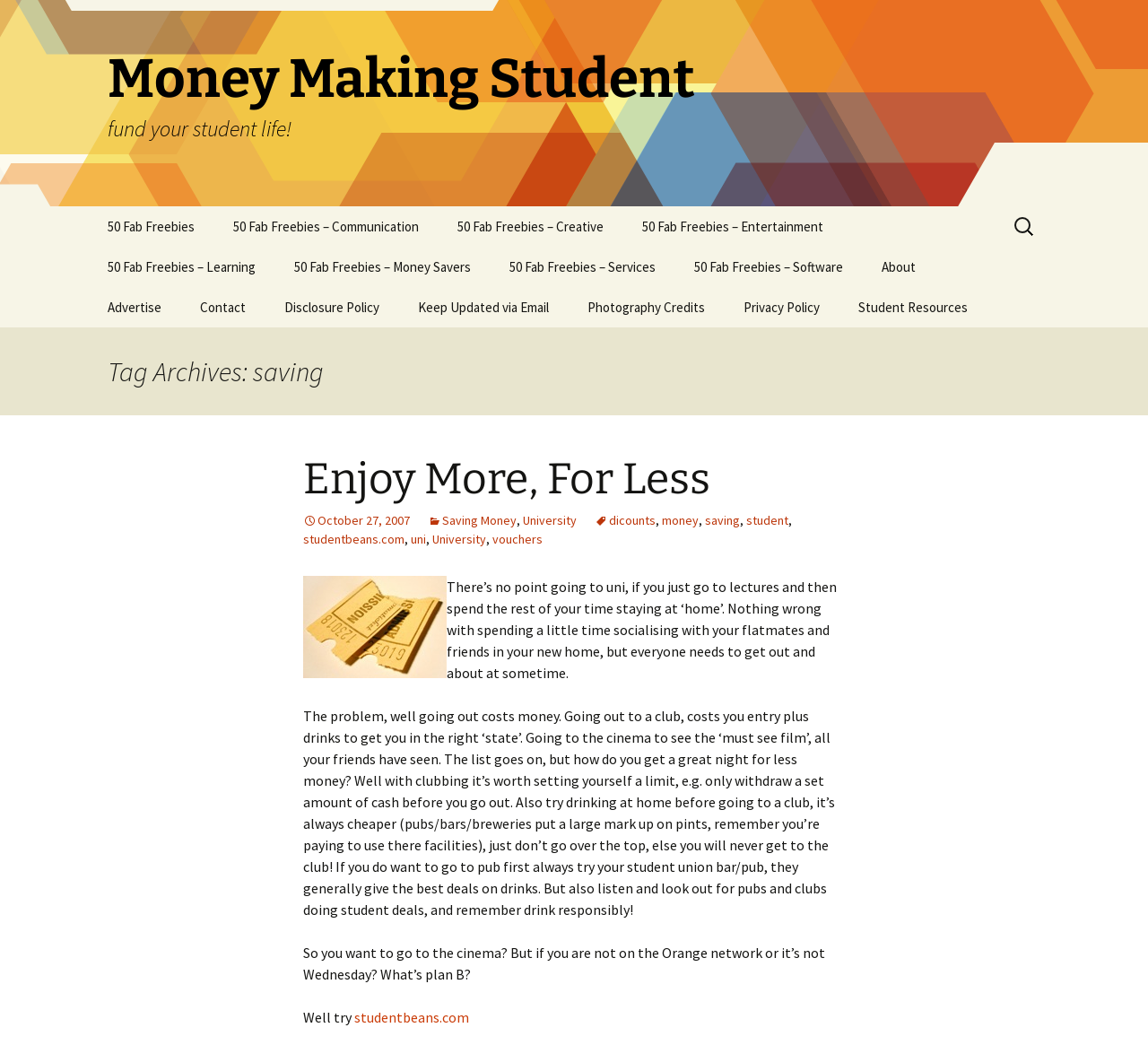Please answer the following question using a single word or phrase: 
What is the alternative to going to the cinema on a non-Wednesday?

Studentbeans.com